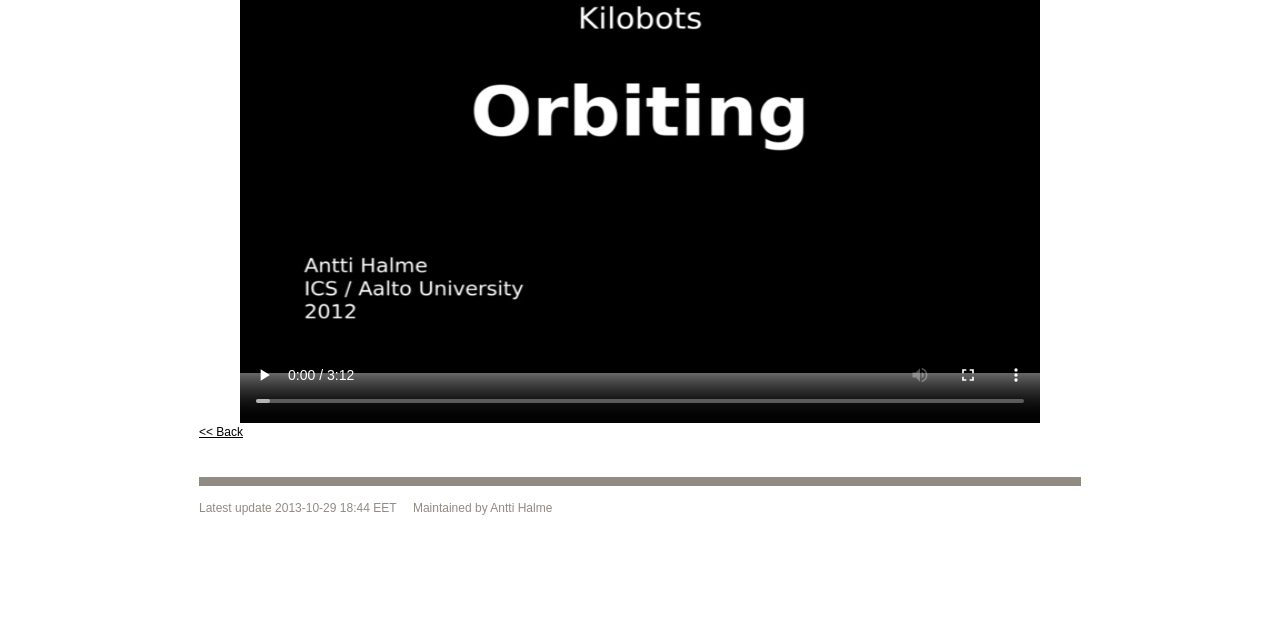Provide the bounding box for the UI element matching this description: "<< Back".

[0.155, 0.664, 0.19, 0.686]